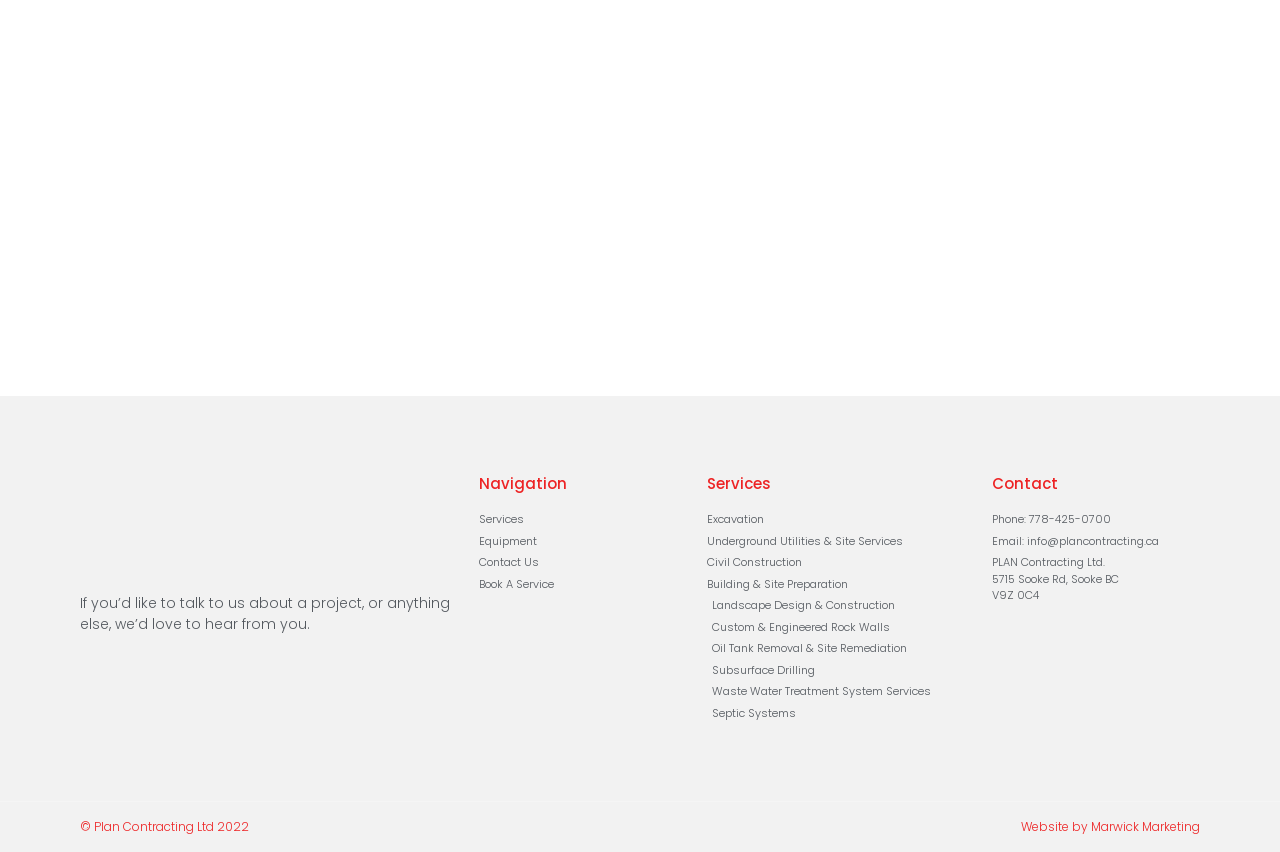What is the last service listed?
Using the visual information, reply with a single word or short phrase.

Septic Systems